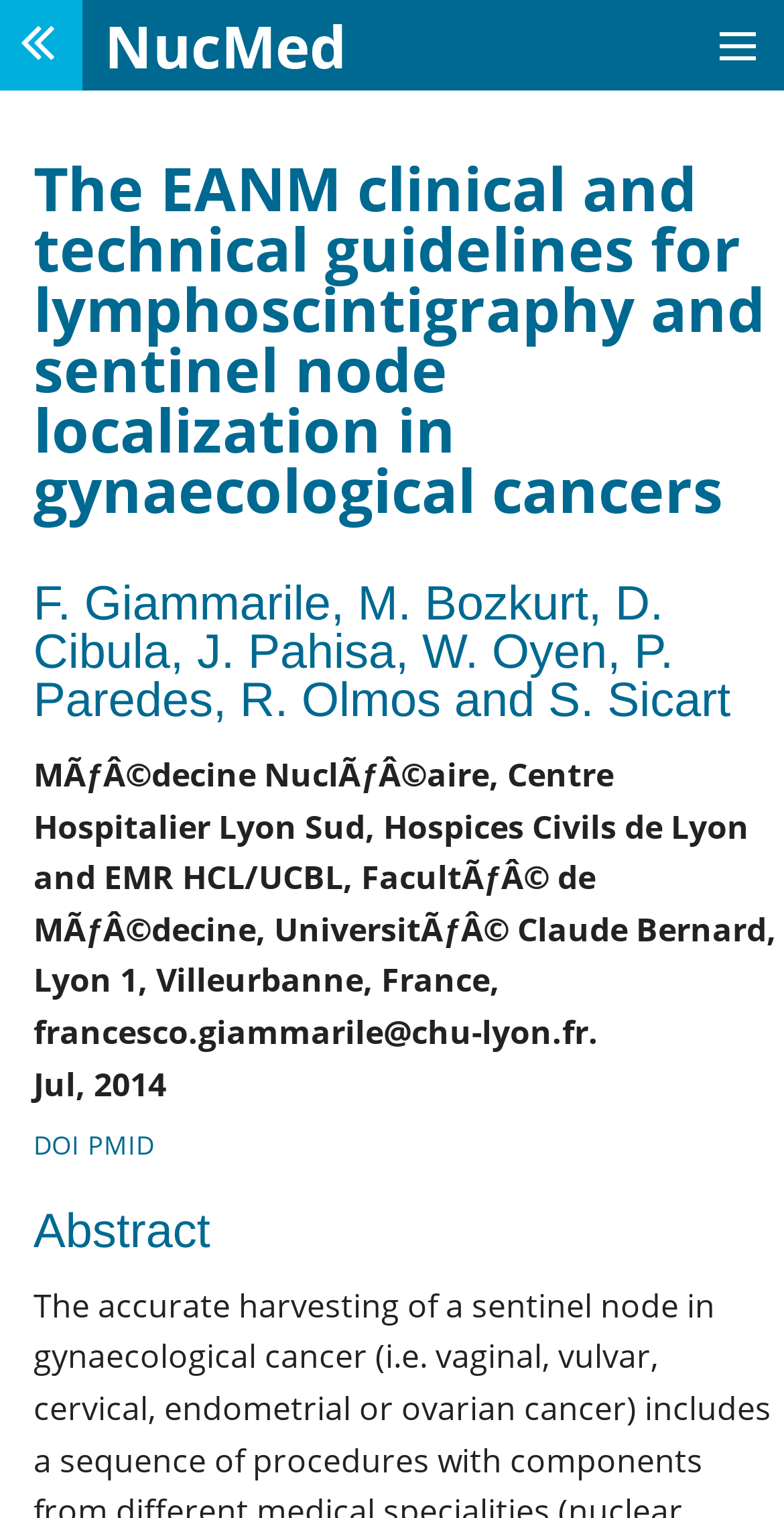Generate a comprehensive description of the webpage content.

The webpage is about a publication in the field of Nuclear Medicine. At the top, there is a heading "NucMed" which is also a link. To the right of it, there is a link with no text. Below the heading, there is a navigation menu with links to "Home", "People", "Research", "Publications", "Thesis Gallery", and "Contact".

The main content of the page is a publication entry, which starts with a heading that describes the title of the publication, "The EANM clinical and technical guidelines for lymphoscintigraphy and sentinel node localization in gynaecological cancers". Below it, there is another heading that lists the authors of the publication, "F. Giammarile, M. Bozkurt, D. Cibula, J. Pahisa, W. Oyen, P. Paredes, R. Olmos and S. Sicart".

Following the authors, there is a block of text that provides the affiliation and contact information of the lead author, Francesco Giammarile. Below it, there is a text that indicates the publication date, "Jul, 2014". To the right of the publication date, there are two links, "DOI" and "PMID", which likely provide access to the publication's digital object identifier and PubMed ID, respectively.

Finally, there is a heading that says "Abstract", which suggests that the publication's abstract is located below it, although the abstract text itself is not provided in the accessibility tree.